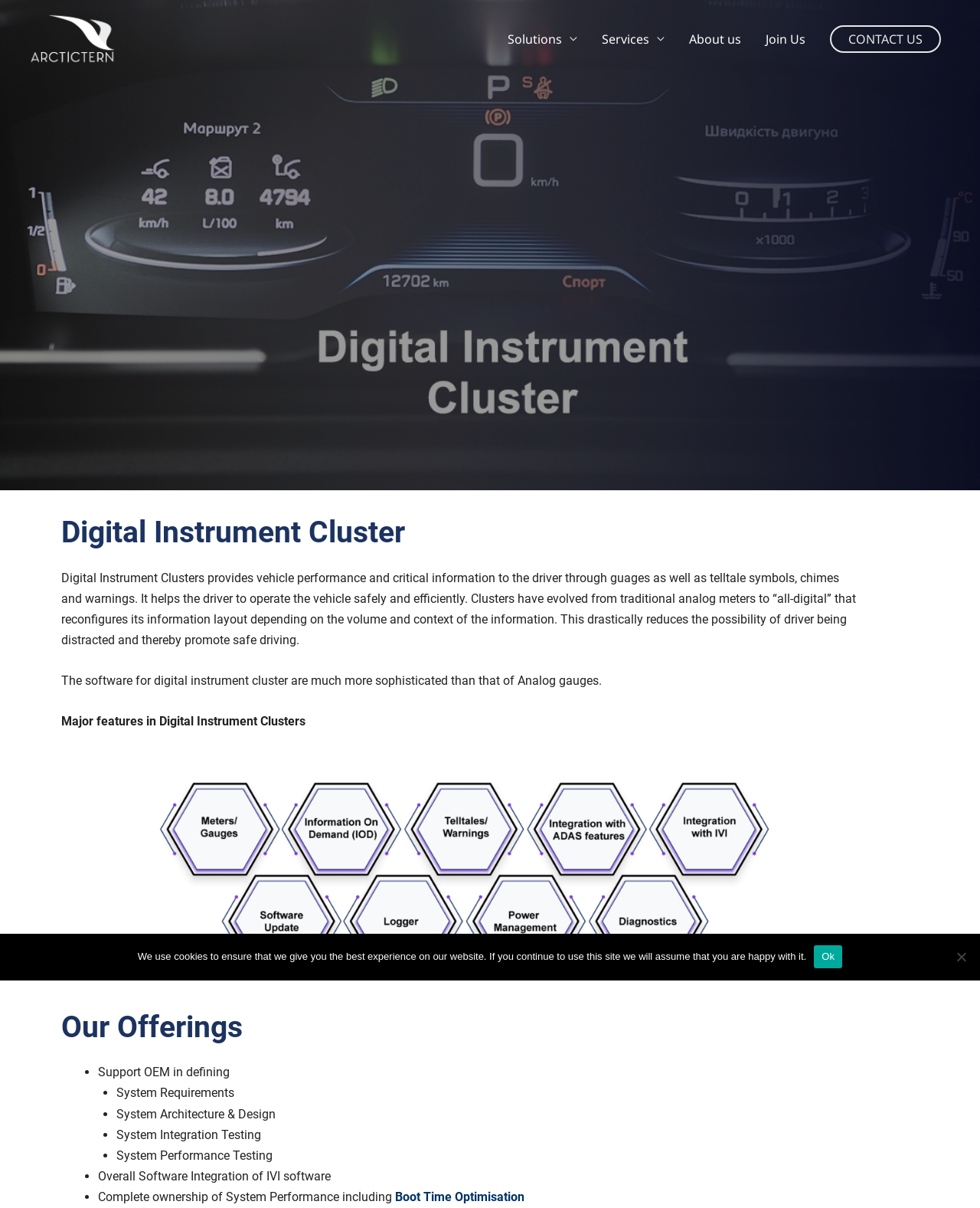What is the company's name mentioned on the webpage?
Answer briefly with a single word or phrase based on the image.

Arctictern